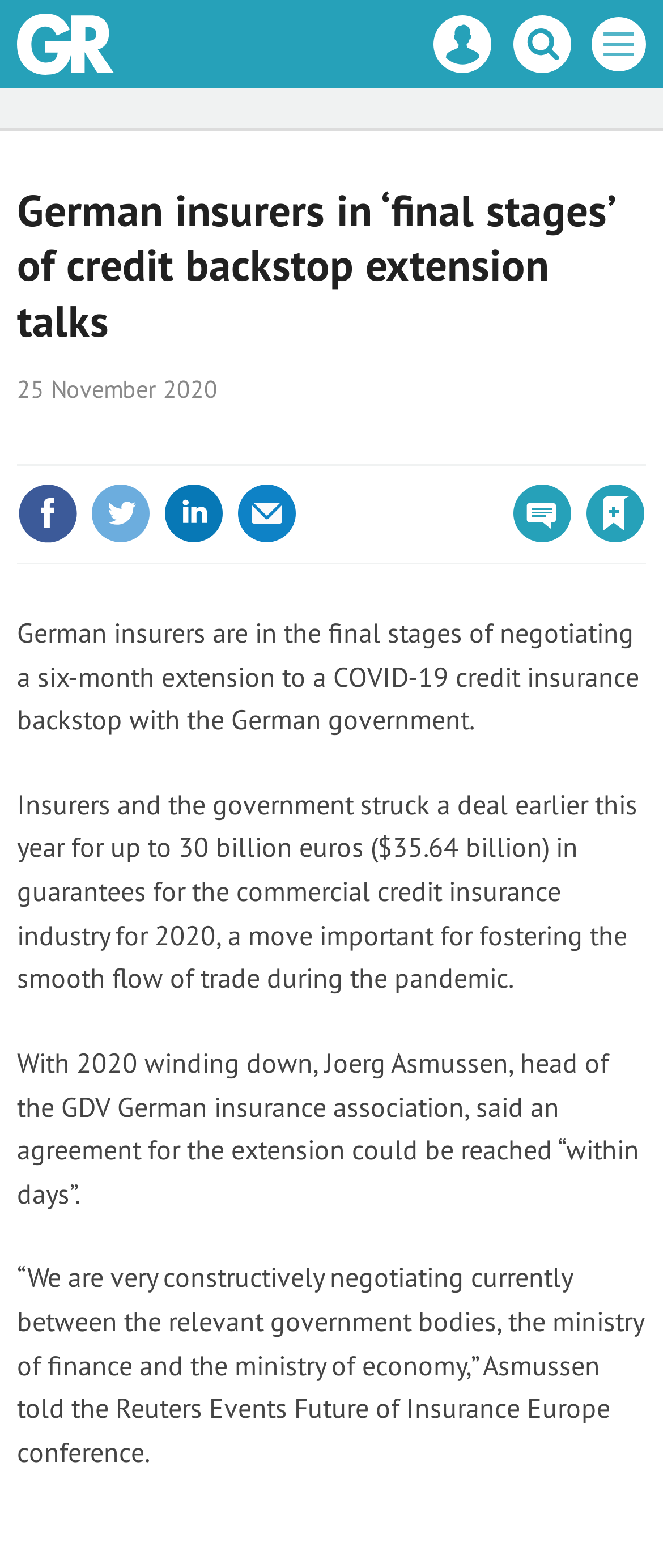Please indicate the bounding box coordinates of the element's region to be clicked to achieve the instruction: "Go to Home page". Provide the coordinates as four float numbers between 0 and 1, i.e., [left, top, right, bottom].

None